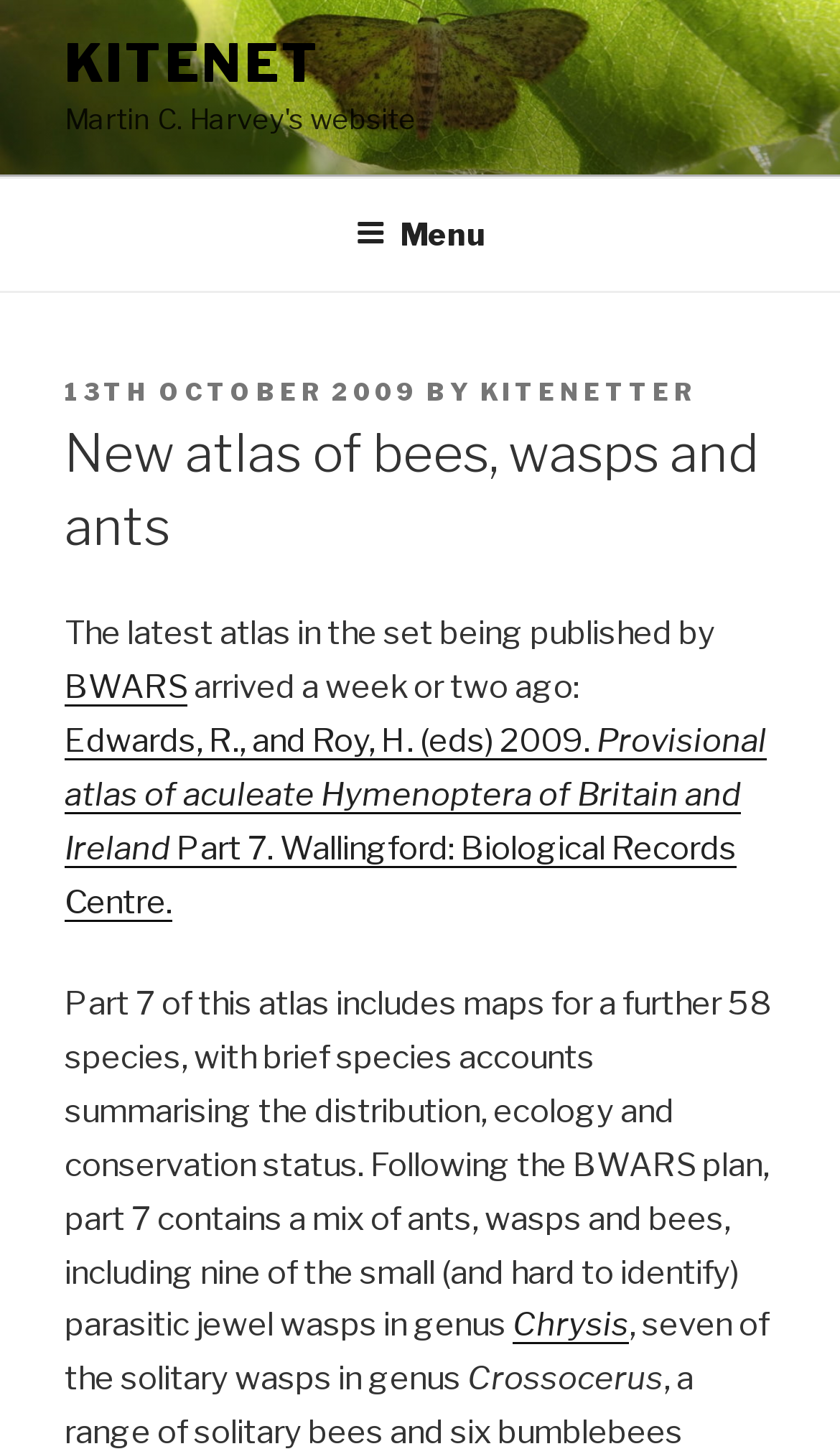What is the genus of the parasitic jewel wasps?
Look at the screenshot and respond with one word or a short phrase.

Chrysis